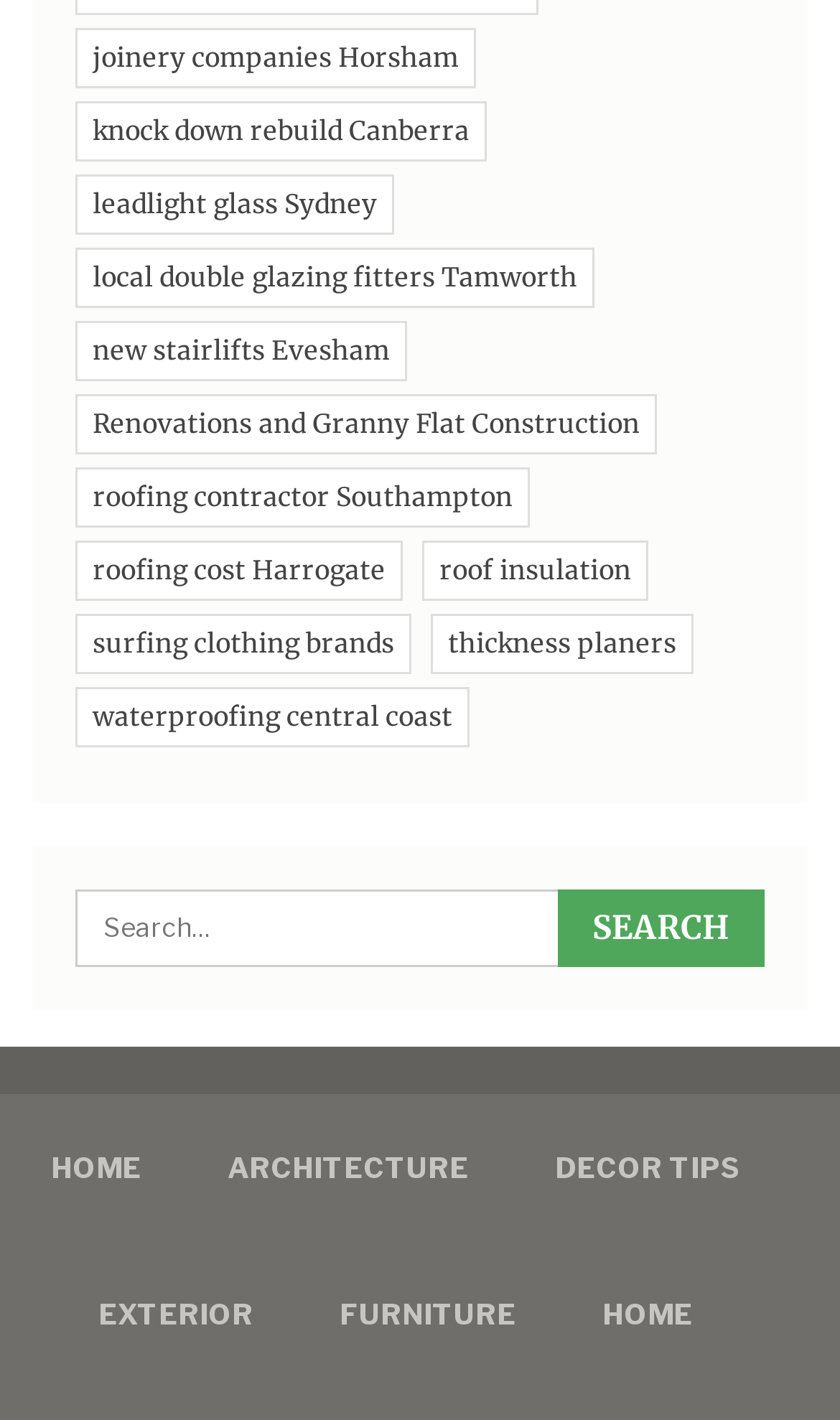Please determine the bounding box coordinates of the element to click in order to execute the following instruction: "go to HOME page". The coordinates should be four float numbers between 0 and 1, specified as [left, top, right, bottom].

[0.06, 0.81, 0.168, 0.834]